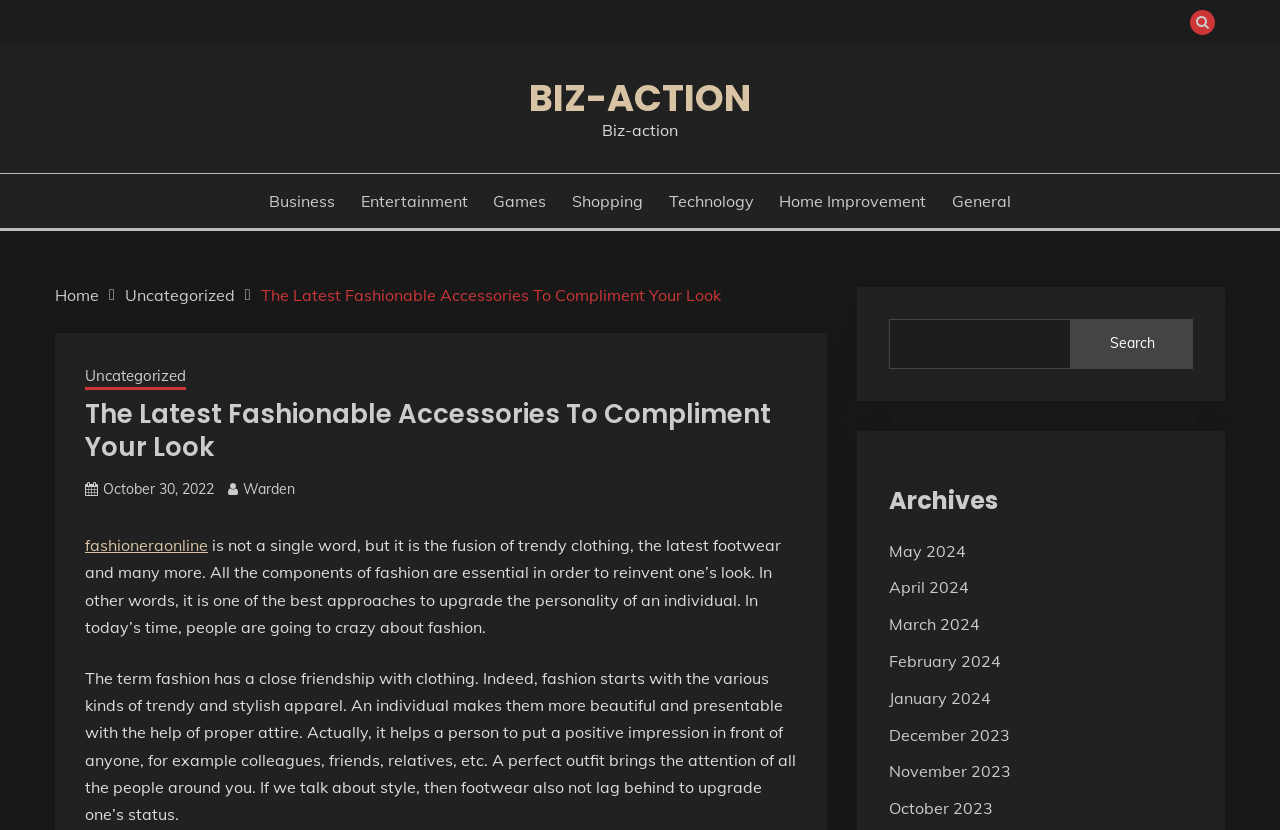Please identify the bounding box coordinates of the element I should click to complete this instruction: 'Search for something'. The coordinates should be given as four float numbers between 0 and 1, like this: [left, top, right, bottom].

[0.694, 0.384, 0.932, 0.444]